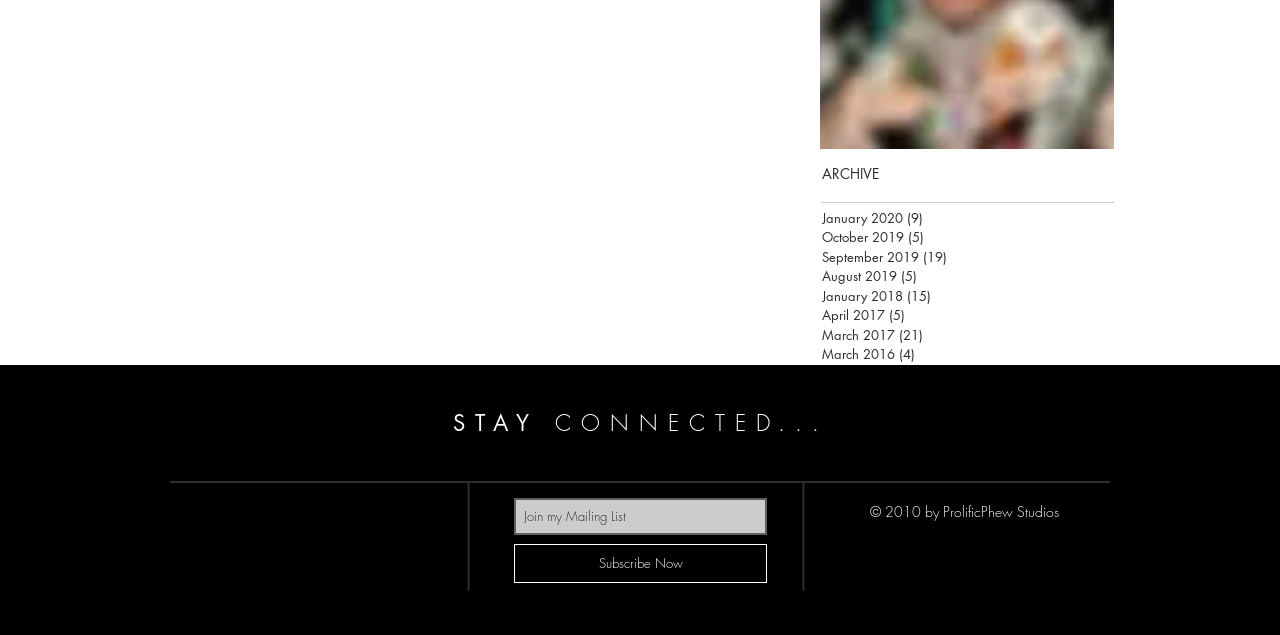Please find the bounding box coordinates for the clickable element needed to perform this instruction: "Visit the Facebook page".

[0.191, 0.79, 0.211, 0.829]